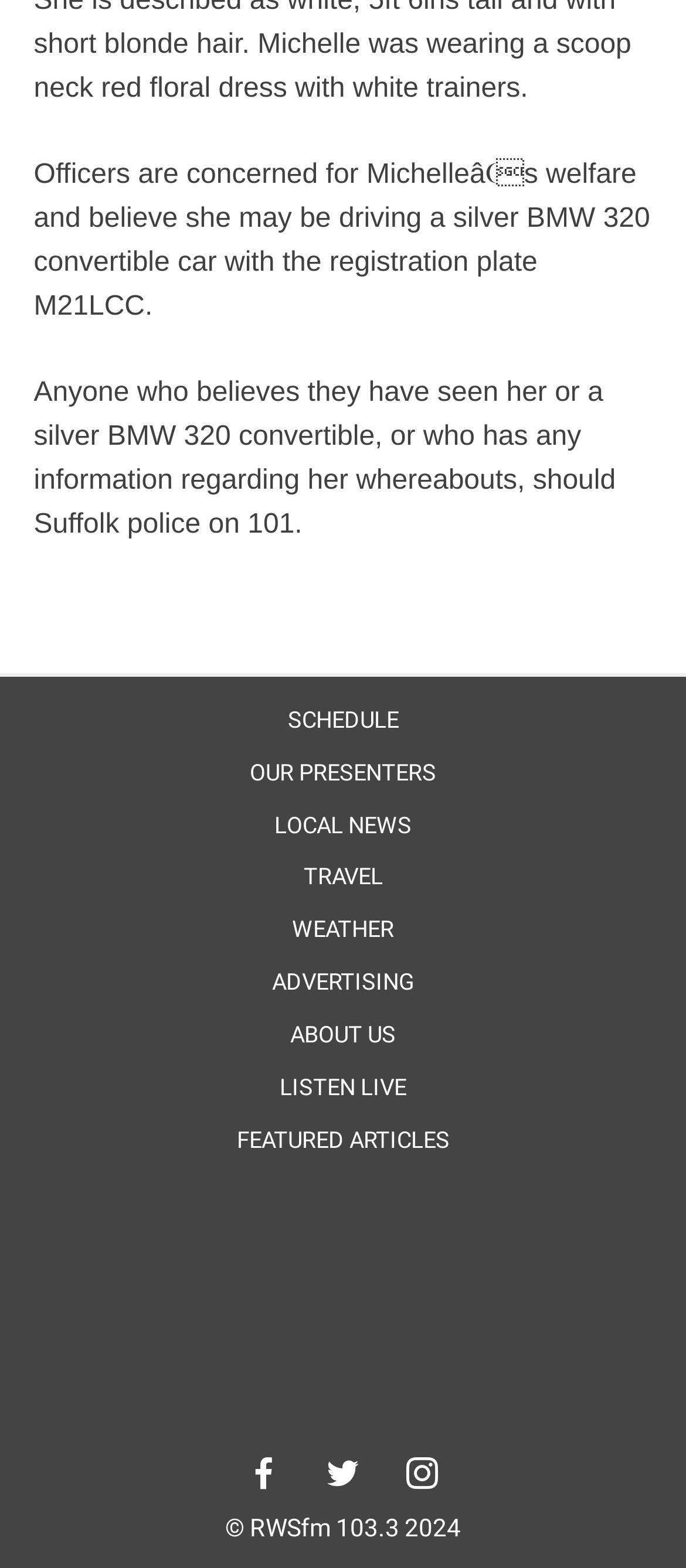Provide the bounding box coordinates of the area you need to click to execute the following instruction: "Go to ABOUT US".

[0.39, 0.647, 0.61, 0.673]